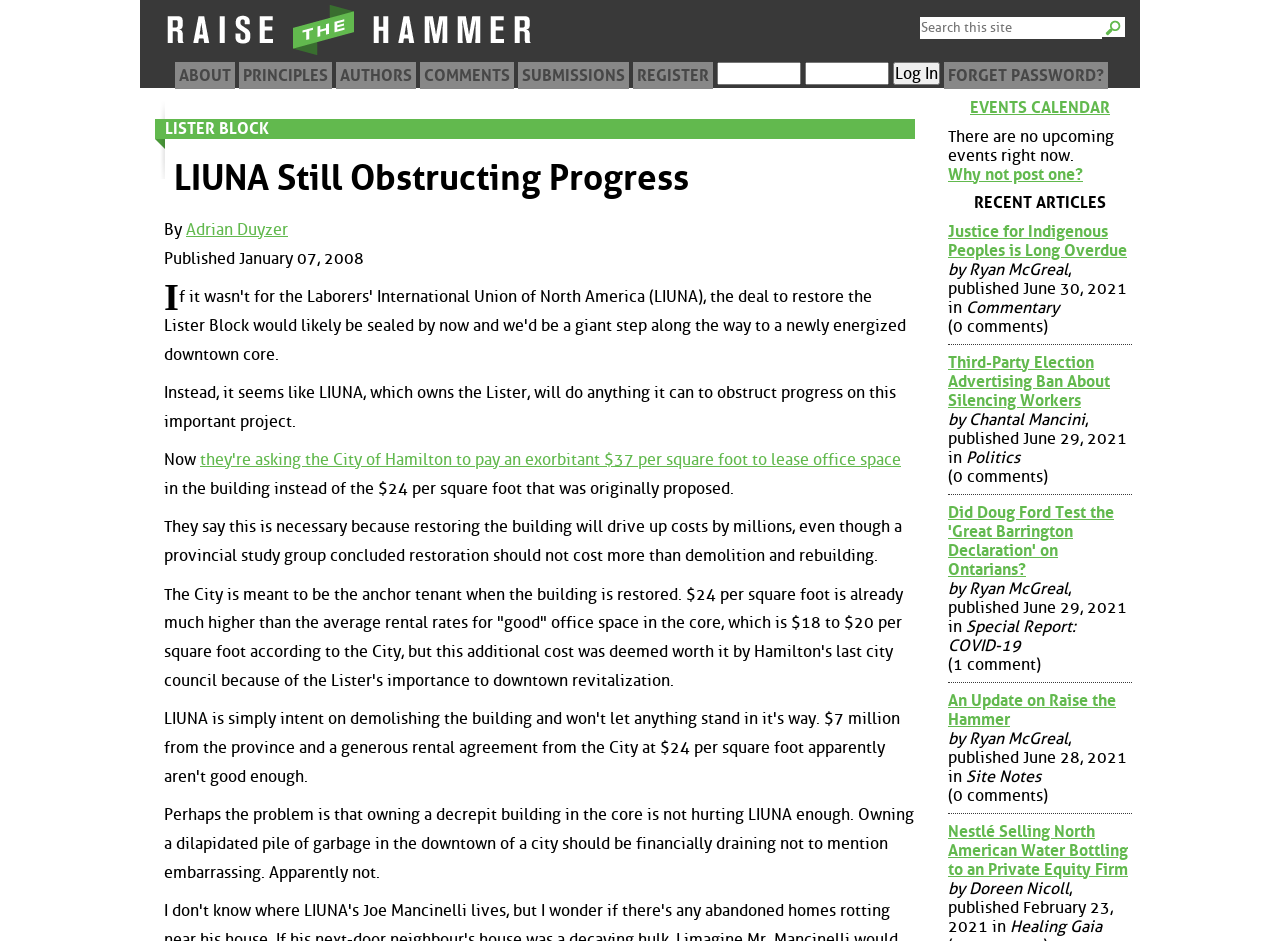What is the purpose of the 'Search this site' textbox?
Please provide a detailed answer to the question.

I determined the purpose of the 'Search this site' textbox by looking at its label and the button 'Search' with the bounding box coordinates [0.861, 0.018, 0.879, 0.039]. This suggests that the textbox is used to search the website for specific content.